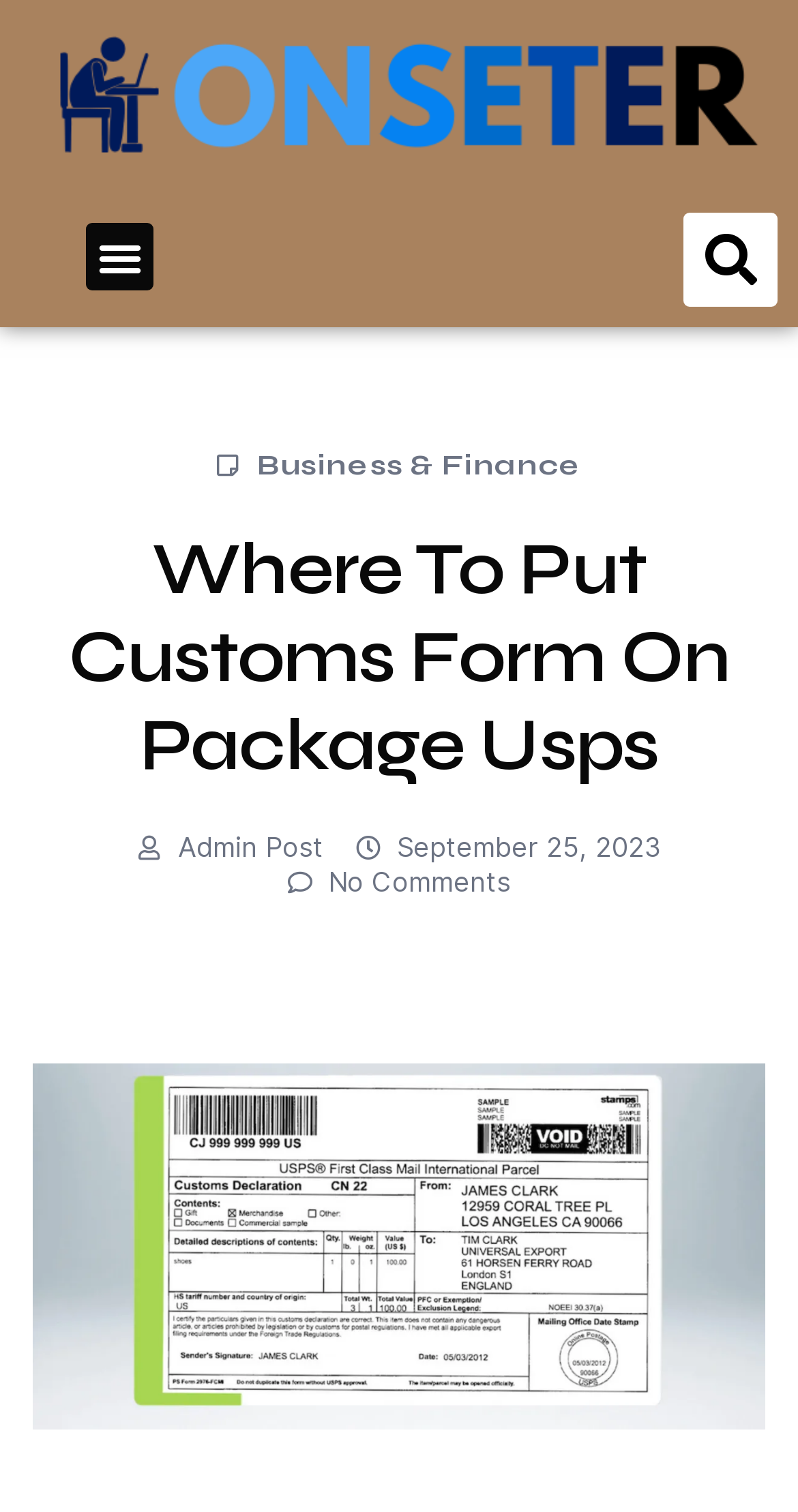What is the date mentioned in the webpage?
Utilize the information in the image to give a detailed answer to the question.

I found a link element with the text 'September 25, 2023', which appears to be a date. This date is likely related to the content of the webpage, possibly indicating when the article was published.